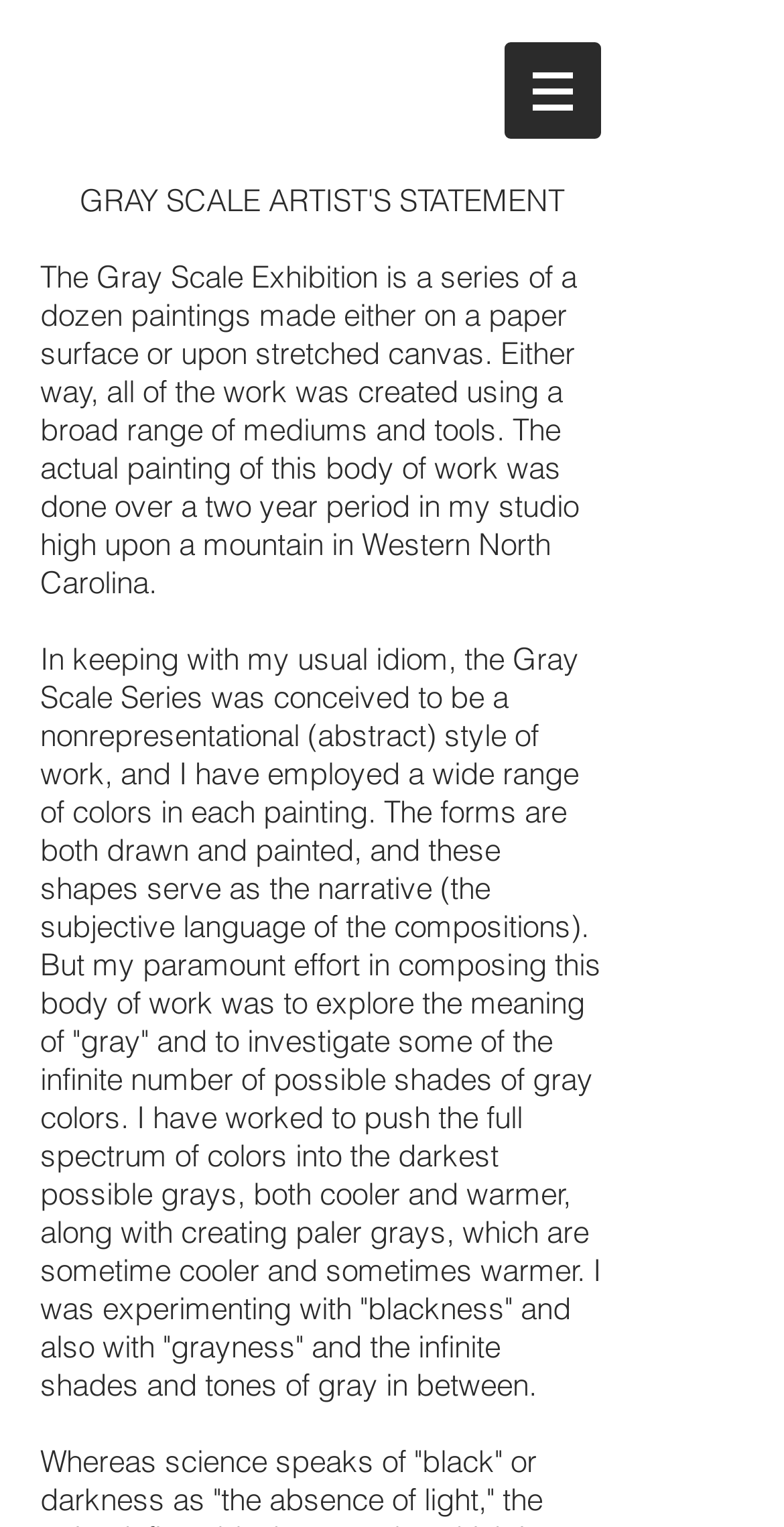Provide a thorough and detailed response to the question by examining the image: 
What mediums and tools were used to create the Gray Scale Series?

The text mentions that the artist used a broad range of mediums and tools to create the Gray Scale Series, but it does not specify what those mediums and tools are.